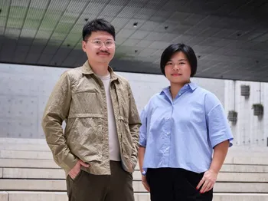Respond with a single word or phrase to the following question:
What is the color of the female figure's shirt?

Blue